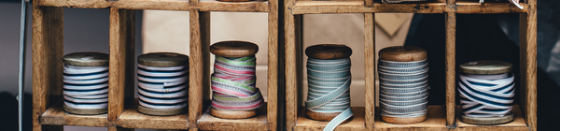What is the purpose of the spools on the shelf?
Examine the webpage screenshot and provide an in-depth answer to the question.

The caption describes the spools as 'traditional sewing supplies', implying that they are used for sewing and crafting purposes.